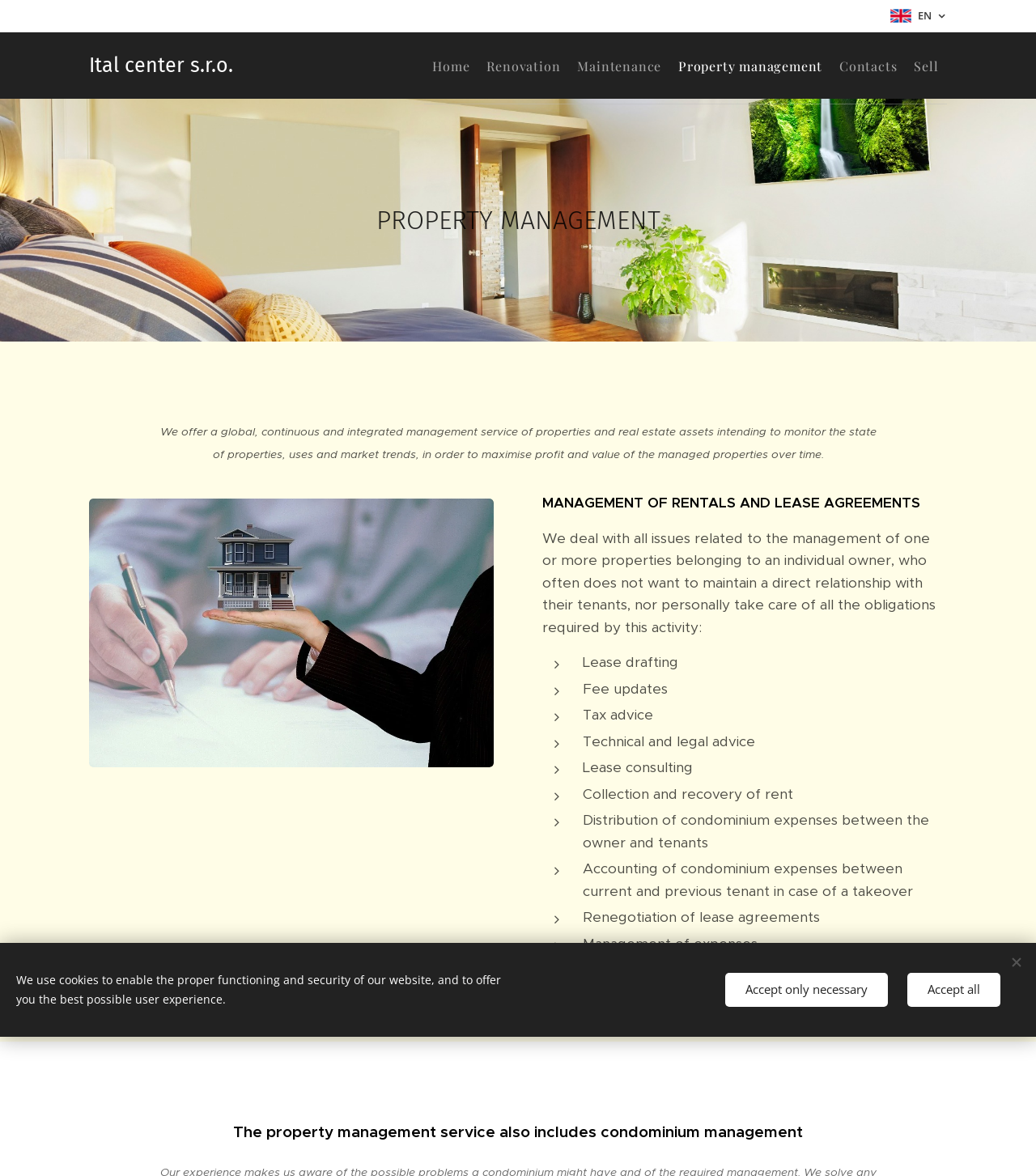Please specify the coordinates of the bounding box for the element that should be clicked to carry out this instruction: "Click on Renovation". The coordinates must be four float numbers between 0 and 1, formatted as [left, top, right, bottom].

[0.403, 0.027, 0.502, 0.083]